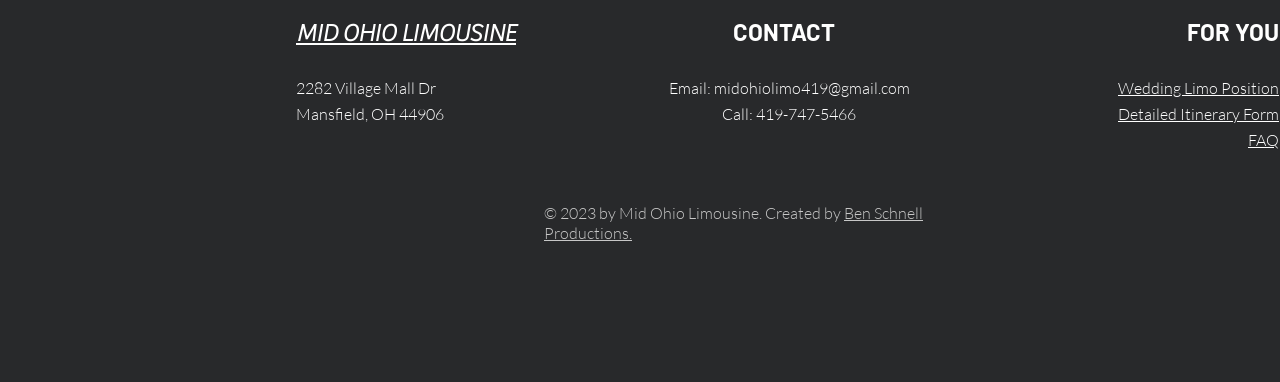Locate the bounding box of the user interface element based on this description: "REQUEST QUOTE".

[0.466, 0.671, 0.696, 0.802]